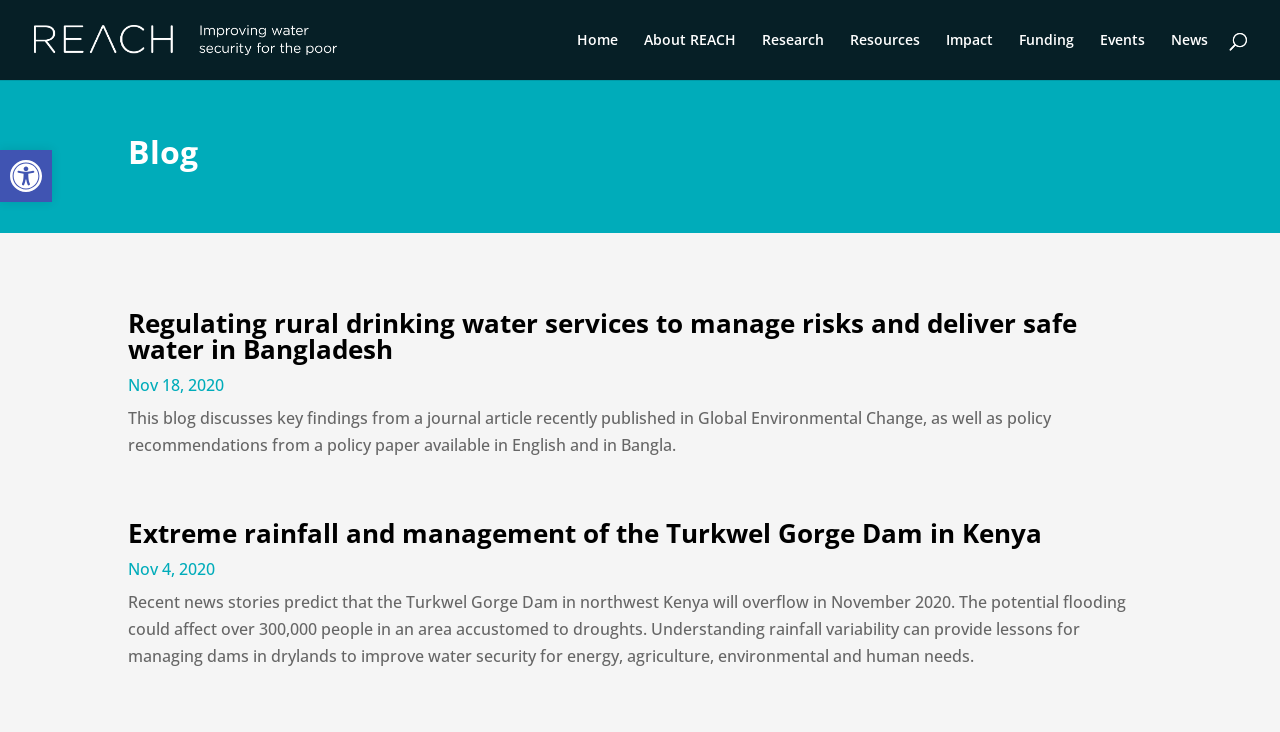Can you find the bounding box coordinates for the UI element given this description: "Open toolbar Accessibility Tools"? Provide the coordinates as four float numbers between 0 and 1: [left, top, right, bottom].

[0.0, 0.205, 0.041, 0.276]